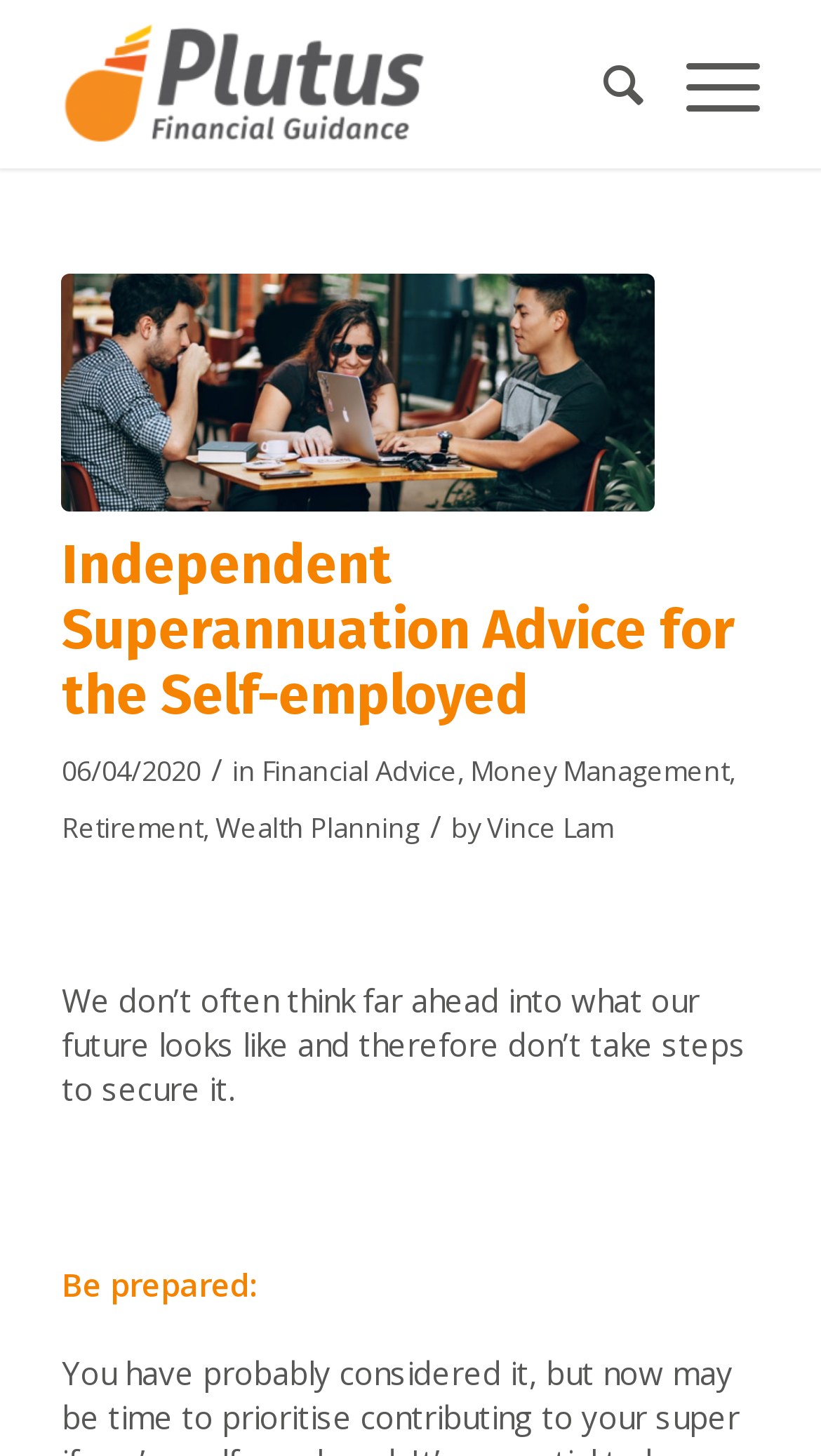Offer a detailed account of what is visible on the webpage.

The webpage is about independent superannuation advice for the self-employed, specifically in Sydney. At the top, there is a logo of Plutus Financial Guidance, an independent financial advice company, accompanied by a search bar and a menu button. Below the logo, there is a prominent image of a friendly meeting between a woman and two men, which is likely related to superannuation advice for self-employed individuals.

The main content of the webpage is divided into sections. The first section has a heading that reads "Independent Superannuation Advice for the Self-employed". Below the heading, there is a date "06/04/2020" and a brief description of the services offered, including financial advice, money management, retirement, and wealth planning. The description is attributed to Vince Lam.

The second section appears to be a brief article or introduction to the importance of planning for the future. The text starts with a sentence "We don’t often think far ahead into what our future looks like and therefore don’t take steps to secure it." and continues with a call to action "Be prepared:".